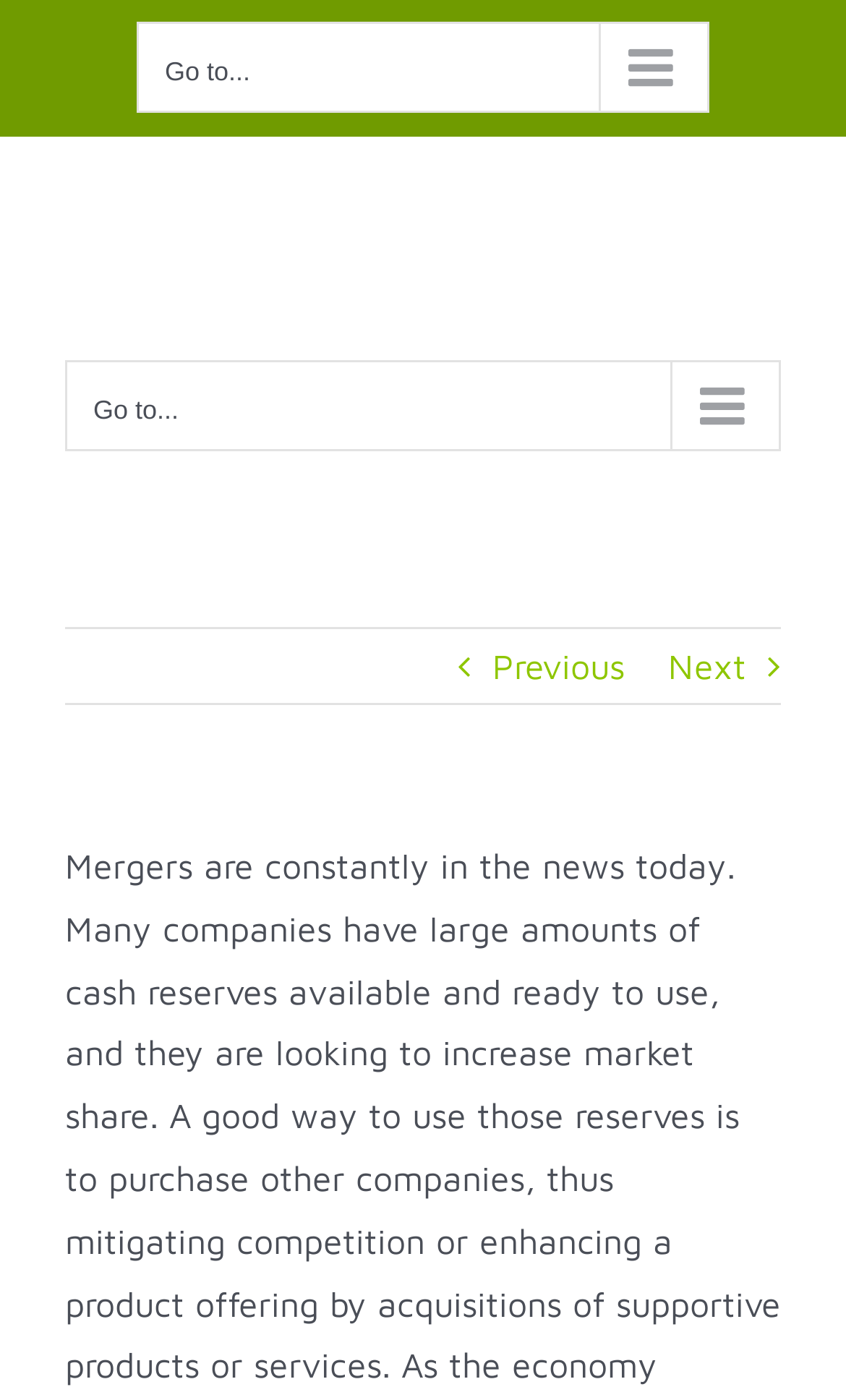Predict the bounding box for the UI component with the following description: "Go to...".

[0.077, 0.257, 0.923, 0.322]